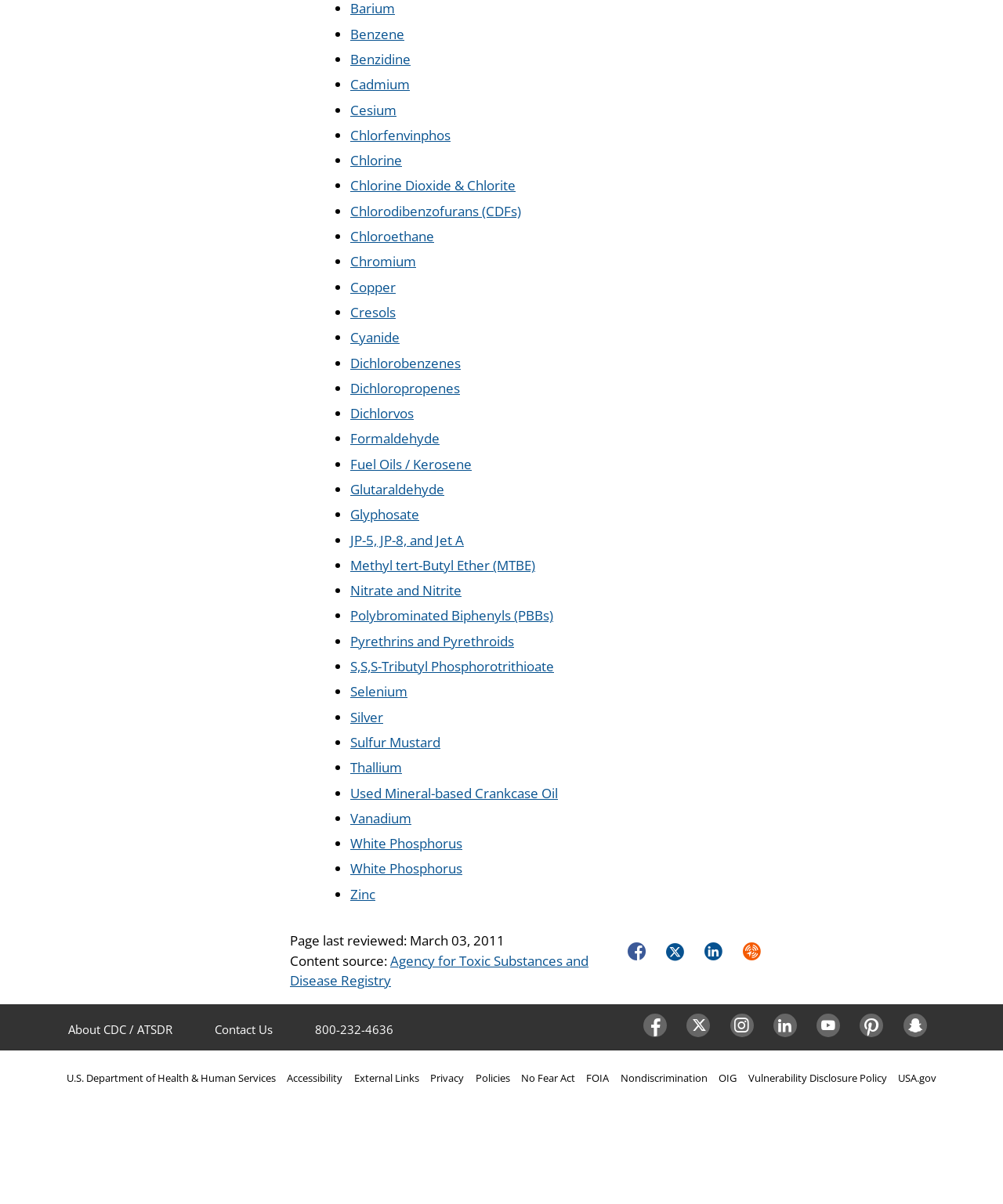Locate the bounding box of the UI element defined by this description: "Industri- och materialvetenskap (IMS)". The coordinates should be given as four float numbers between 0 and 1, formatted as [left, top, right, bottom].

None